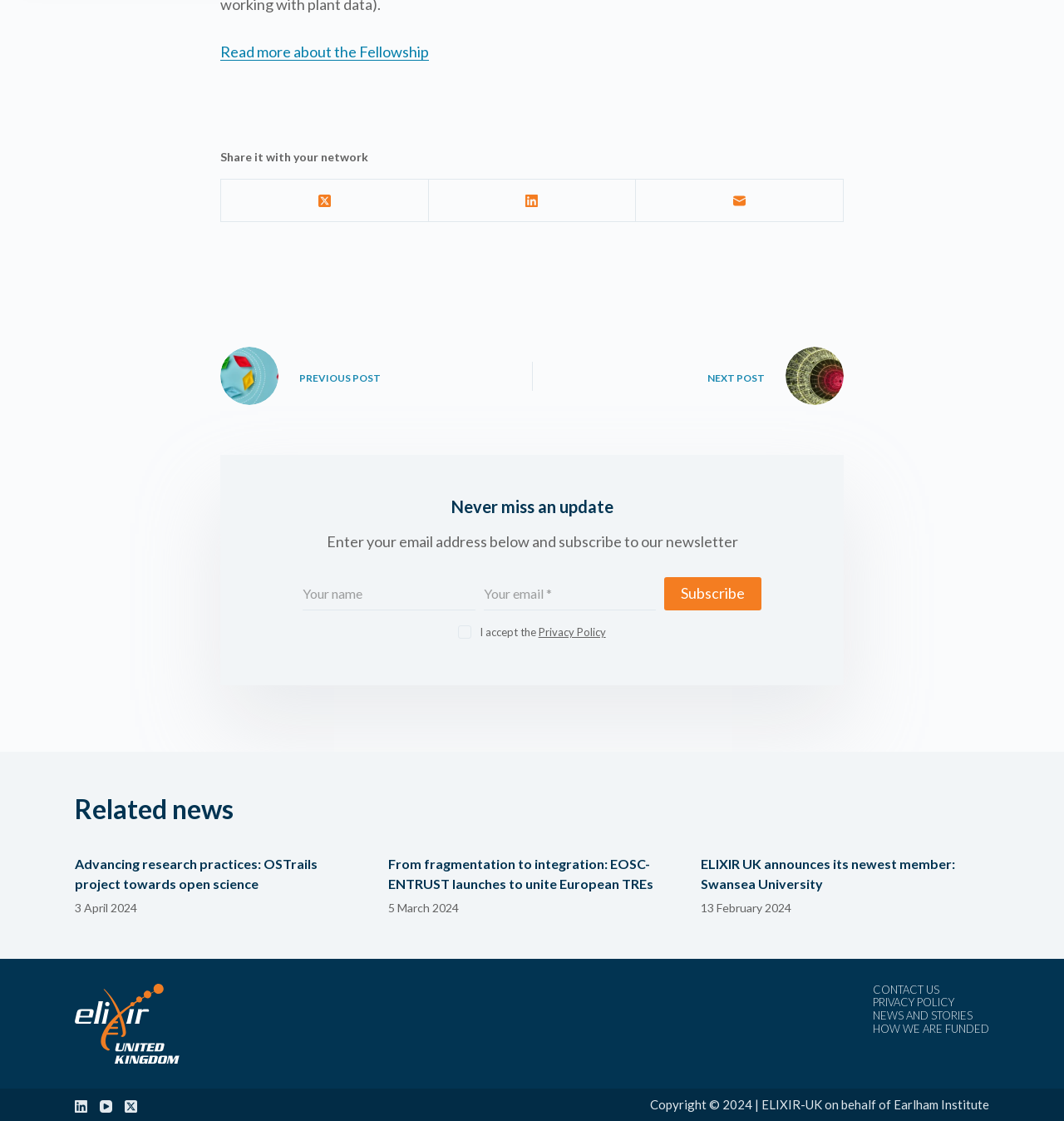Utilize the information from the image to answer the question in detail:
What is the purpose of the 'Subscribe' button?

The 'Subscribe' button is located below the 'Enter your email address below and subscribe to our newsletter' text, indicating that it is used to submit the email address and receive the newsletter.